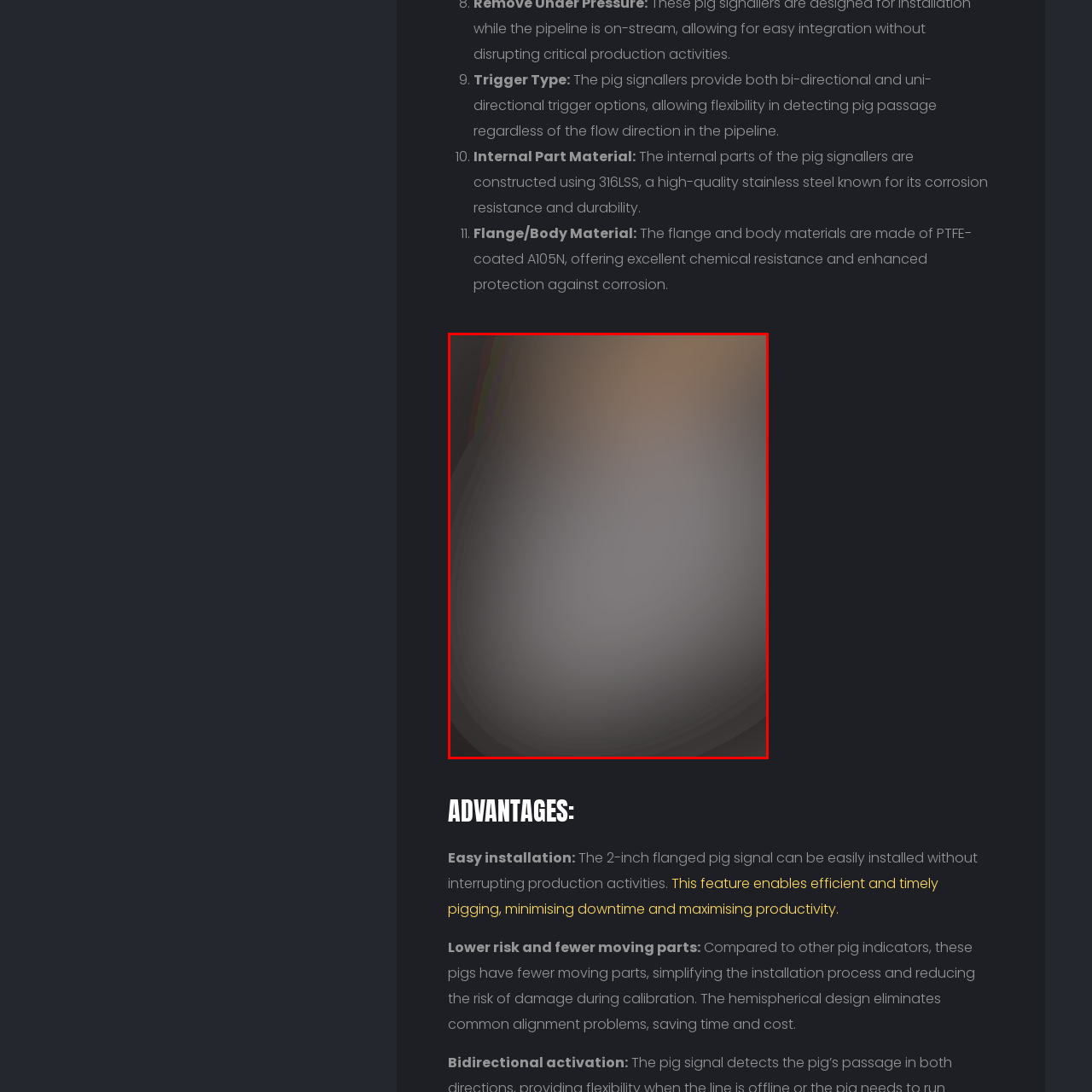What is the purpose of the Pig Signaler Trigger?
Study the image within the red bounding box and provide a detailed response to the question.

The Pig Signaler Trigger is designed to detect the passage of pigs, which are devices used for cleaning and inspecting pipelines, allowing for efficient monitoring of pig flow in pipeline systems.